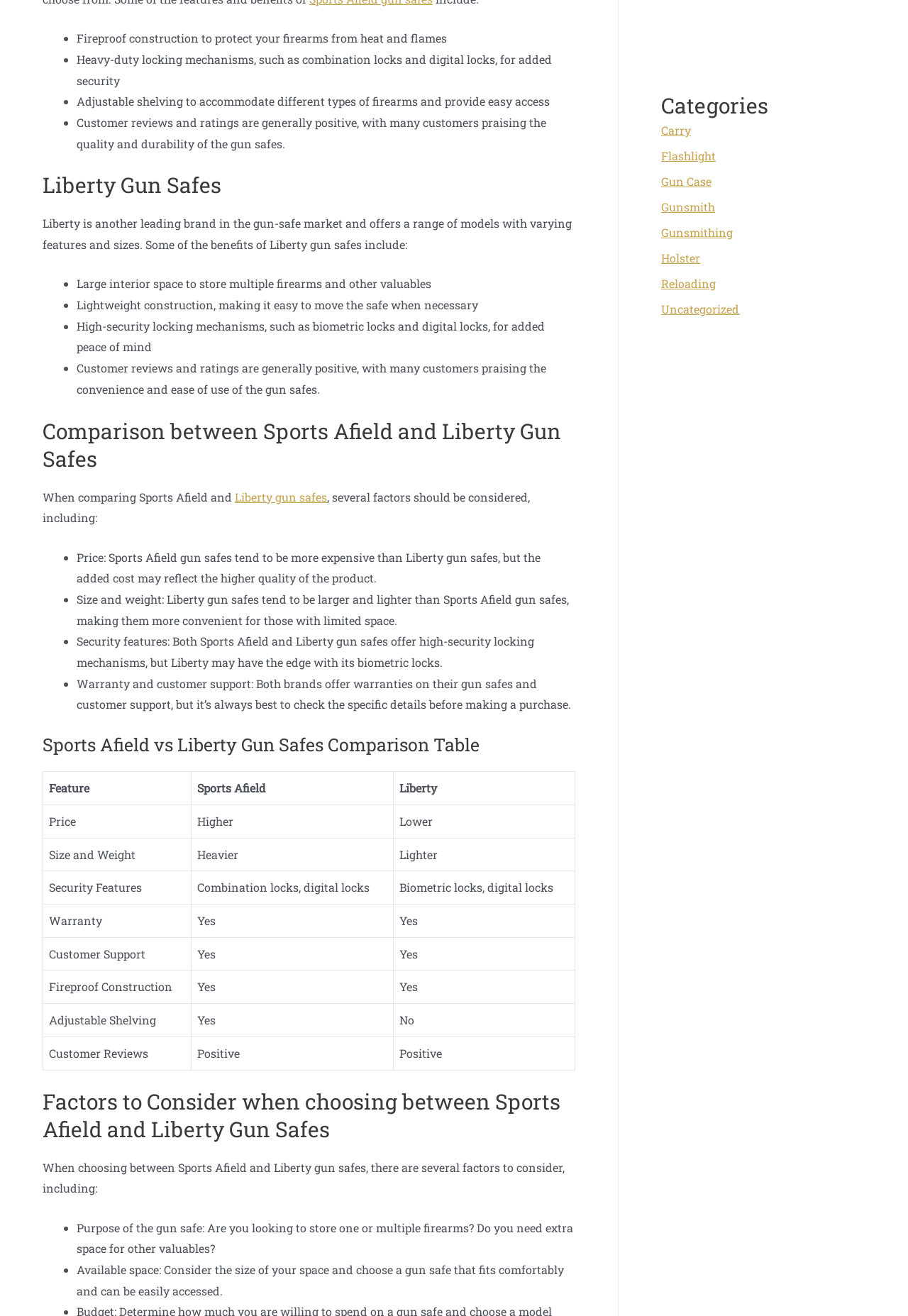Based on the element description, predict the bounding box coordinates (top-left x, top-left y, bottom-right x, bottom-right y) for the UI element in the screenshot: Gun Case

[0.728, 0.132, 0.784, 0.143]